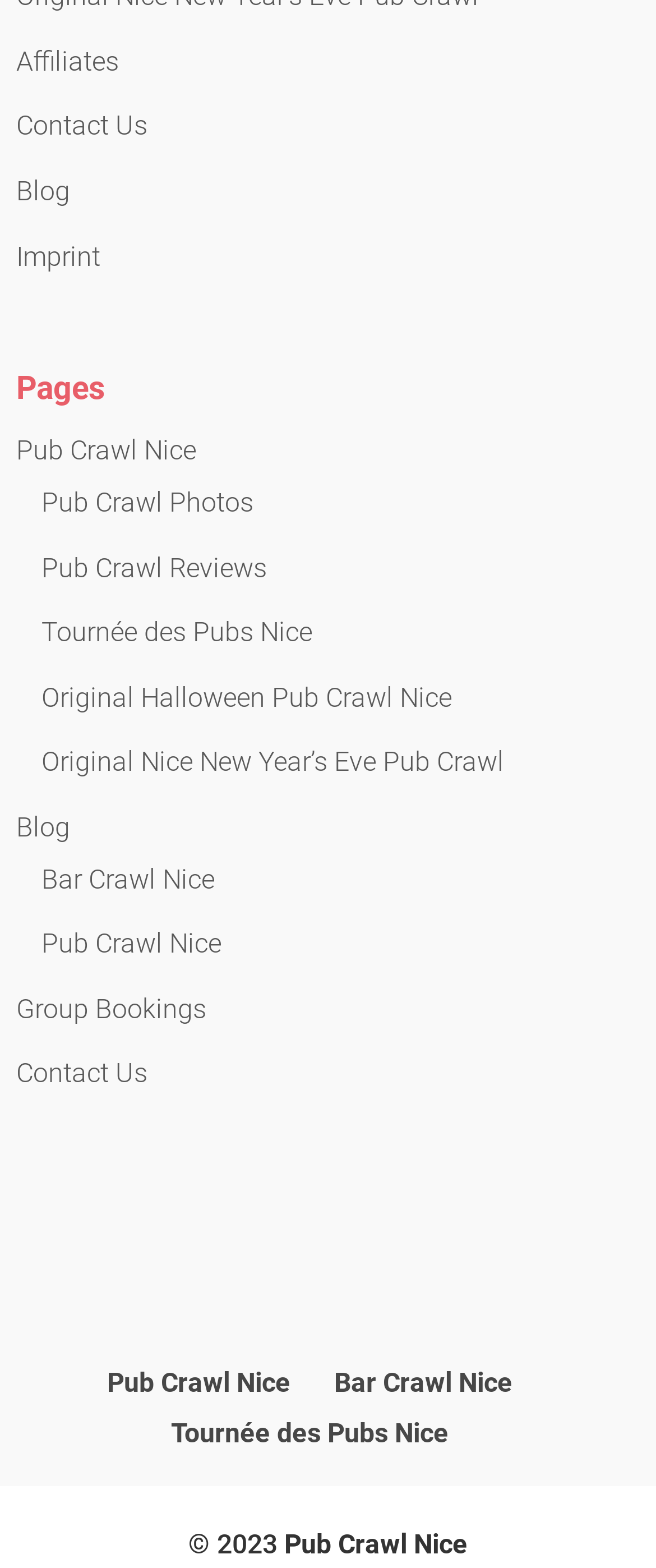Identify the bounding box coordinates for the region to click in order to carry out this instruction: "View Pub Crawl Nice". Provide the coordinates using four float numbers between 0 and 1, formatted as [left, top, right, bottom].

[0.025, 0.277, 0.299, 0.298]